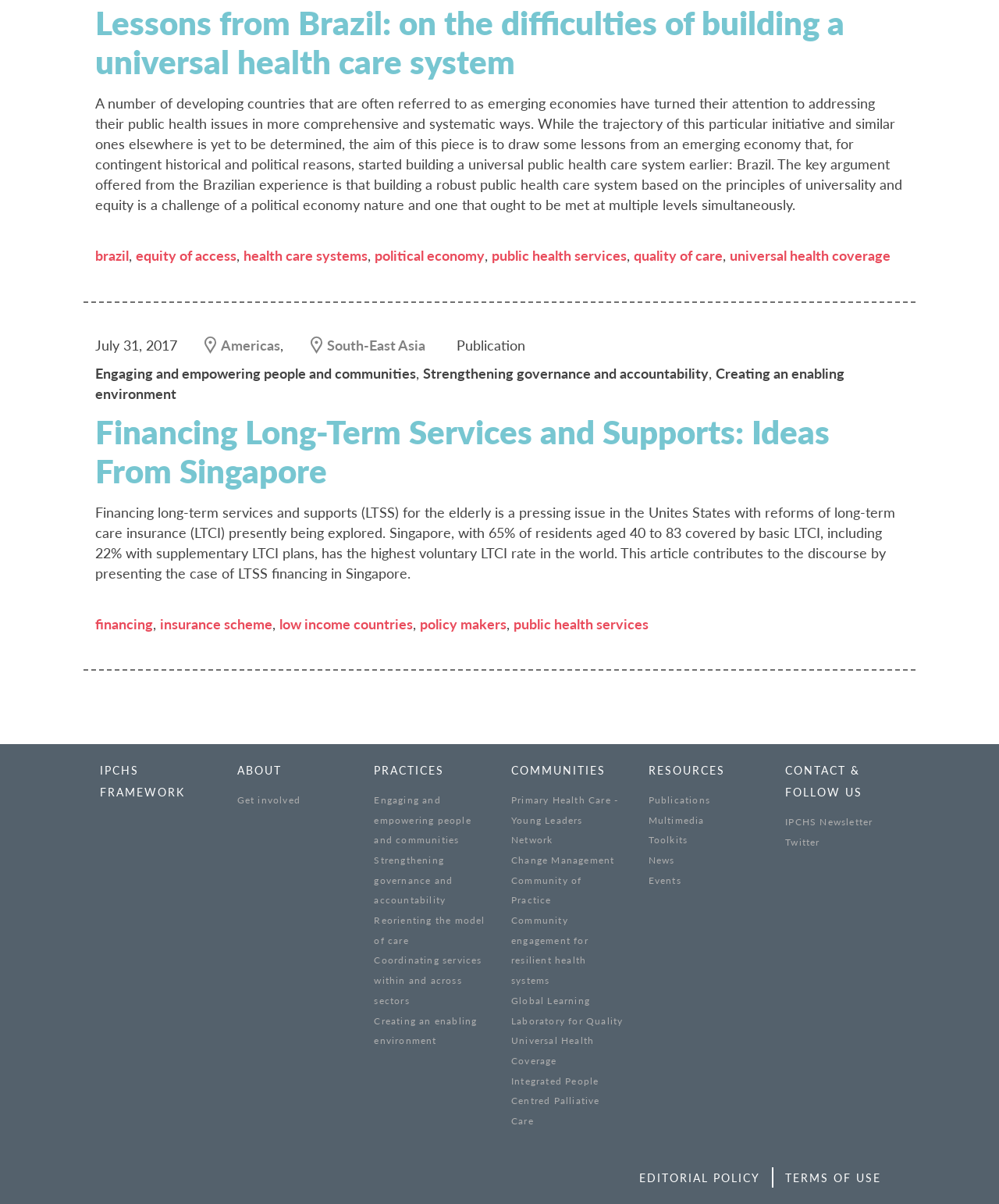Pinpoint the bounding box coordinates of the clickable element needed to complete the instruction: "Go to the About Us page". The coordinates should be provided as four float numbers between 0 and 1: [left, top, right, bottom].

None